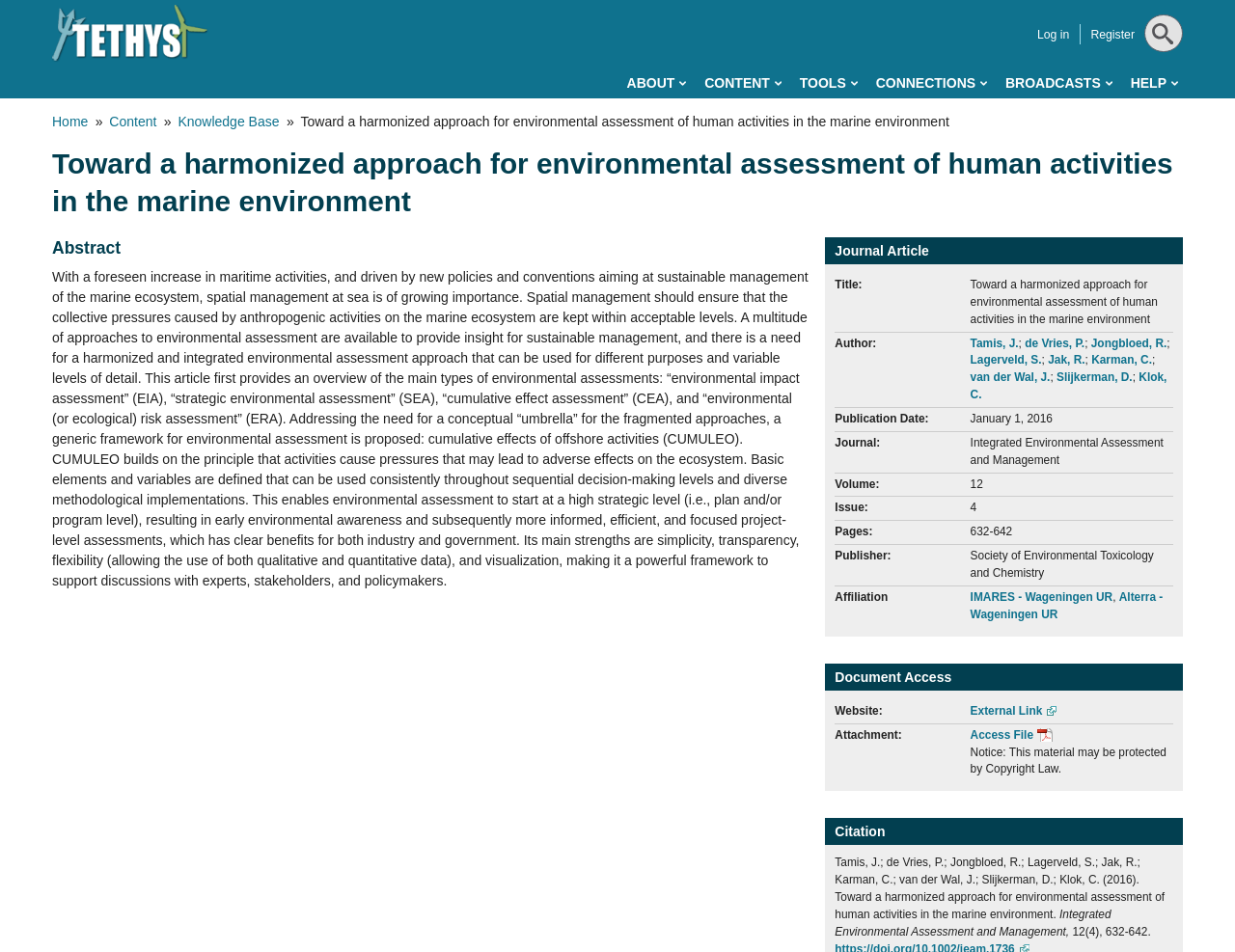Show the bounding box coordinates of the region that should be clicked to follow the instruction: "Click on the 'Log in' link."

[0.84, 0.029, 0.866, 0.044]